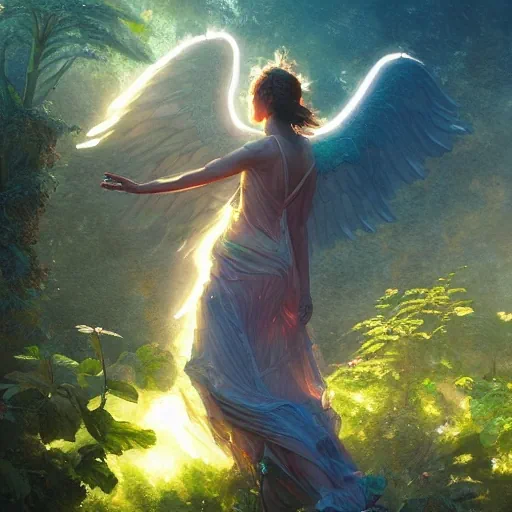Answer this question in one word or a short phrase: What is the angel's arm doing?

Extending outward